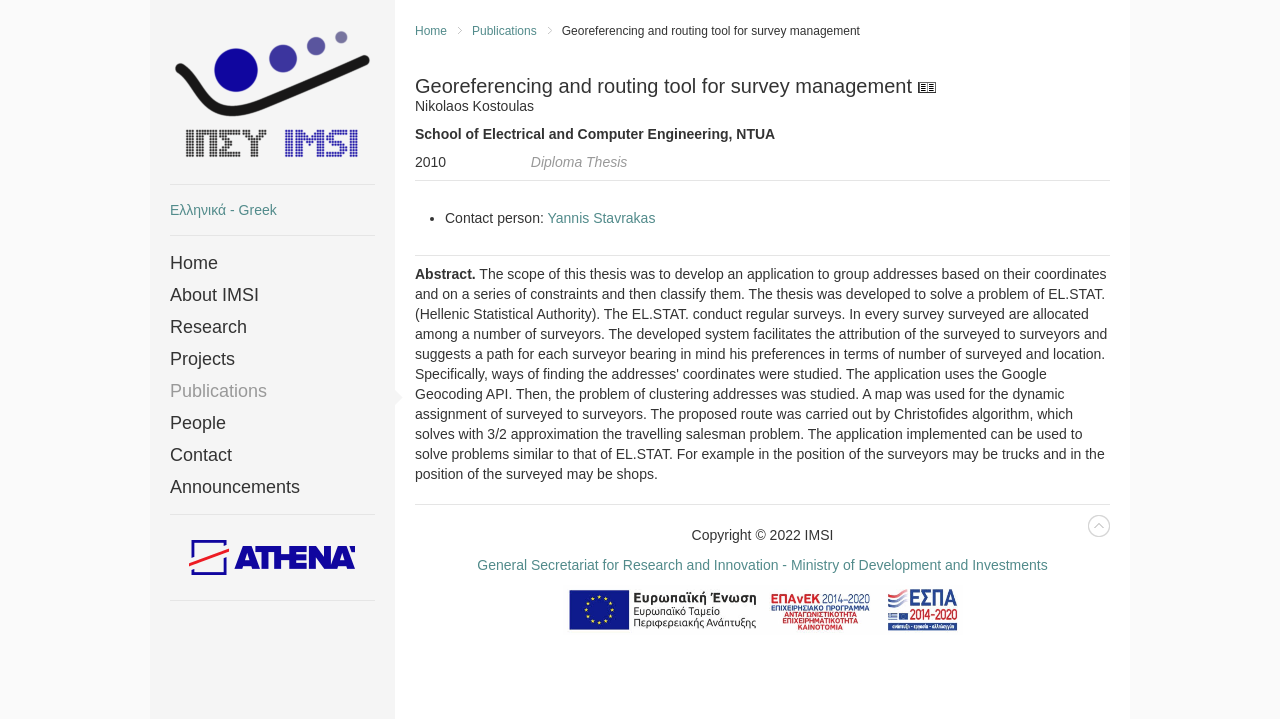Predict the bounding box coordinates of the area that should be clicked to accomplish the following instruction: "View the full text". The bounding box coordinates should consist of four float numbers between 0 and 1, i.e., [left, top, right, bottom].

[0.717, 0.104, 0.731, 0.135]